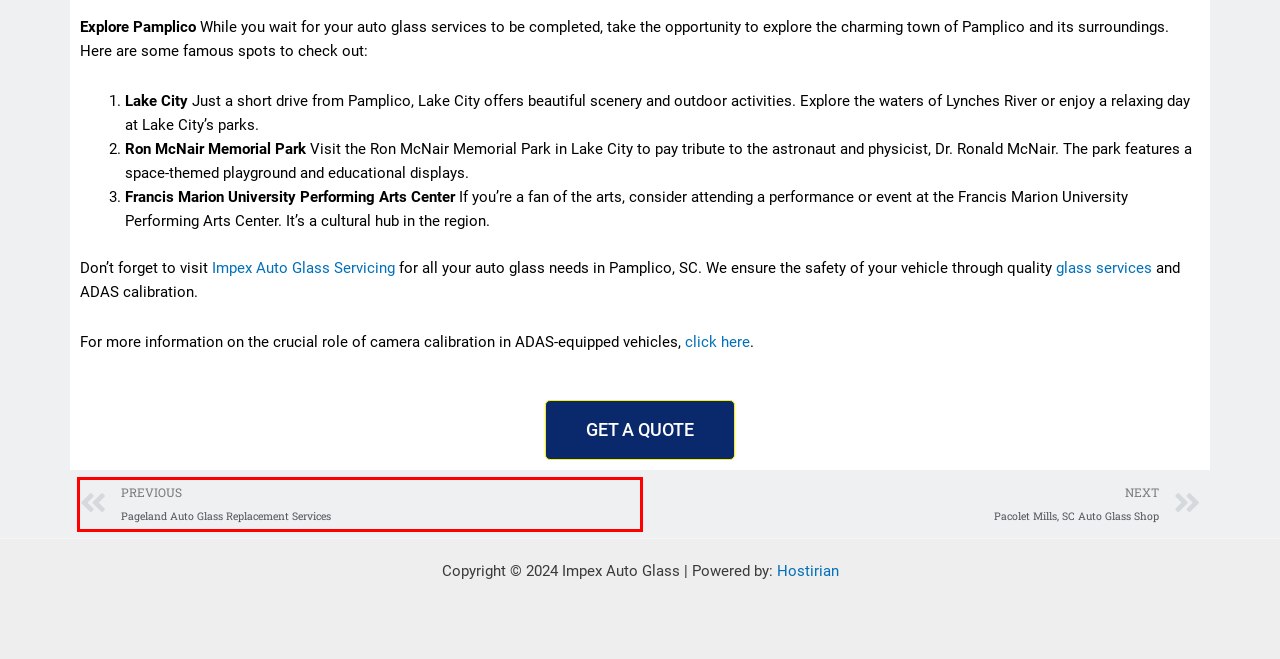Look at the screenshot of a webpage where a red rectangle bounding box is present. Choose the webpage description that best describes the new webpage after clicking the element inside the red bounding box. Here are the candidates:
A. Pageland Auto Glass Replacement Services - Impex Auto Glass
B. Windshield Replacement in Raleigh, NC - Impex Auto Glass
C. Superior Windshield Replacement in Oak Ridge, NC - Impex Auto Glass
D. Pacolet Mills, SC Auto Glass Shop - Impex Auto Glass
E. Hostirian | A Rivercity Internet Group Company
F. Crucial Role of Camera Calibration in ADAS-Equipped Vehicles
G. Home - Impex Auto Glass
H. Auto Glass Service in Henderson, NC - Impex Auto Glass

A